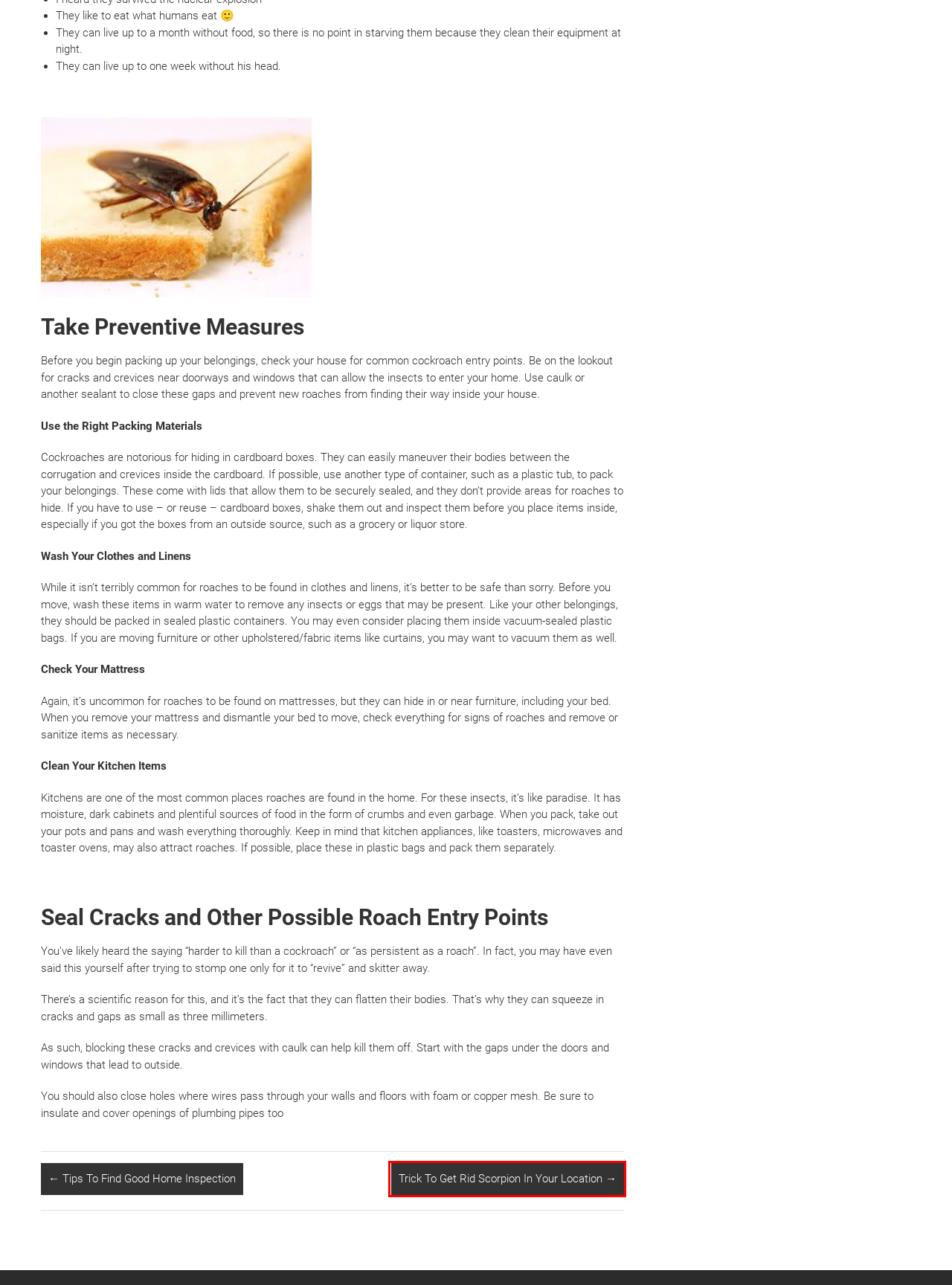You are provided with a screenshot of a webpage where a red rectangle bounding box surrounds an element. Choose the description that best matches the new webpage after clicking the element in the red bounding box. Here are the choices:
A. Trick To Get Rid Scorpion In Your Location - Emmis Interactive
B. Emmis Interactive -
C. Tips Regarding Home Electrical Safety Inspection When Building A Haunted House - Emmis Interactive
D. Ways To Choose Inexpensive Hardwood Flooring - Emmis Interactive
E. The Importance Of A Car Accident Lawyer - Emmis Interactive
F. Are You 100% Sure Your Household Water Would Pass A Drinking Water Testing - Emmis Interactive
G. Tips To Find Good Home Inspection - Emmis Interactive
H. Ways To Get Better Wedding Photographs Without Spending More - Emmis Interactive

A